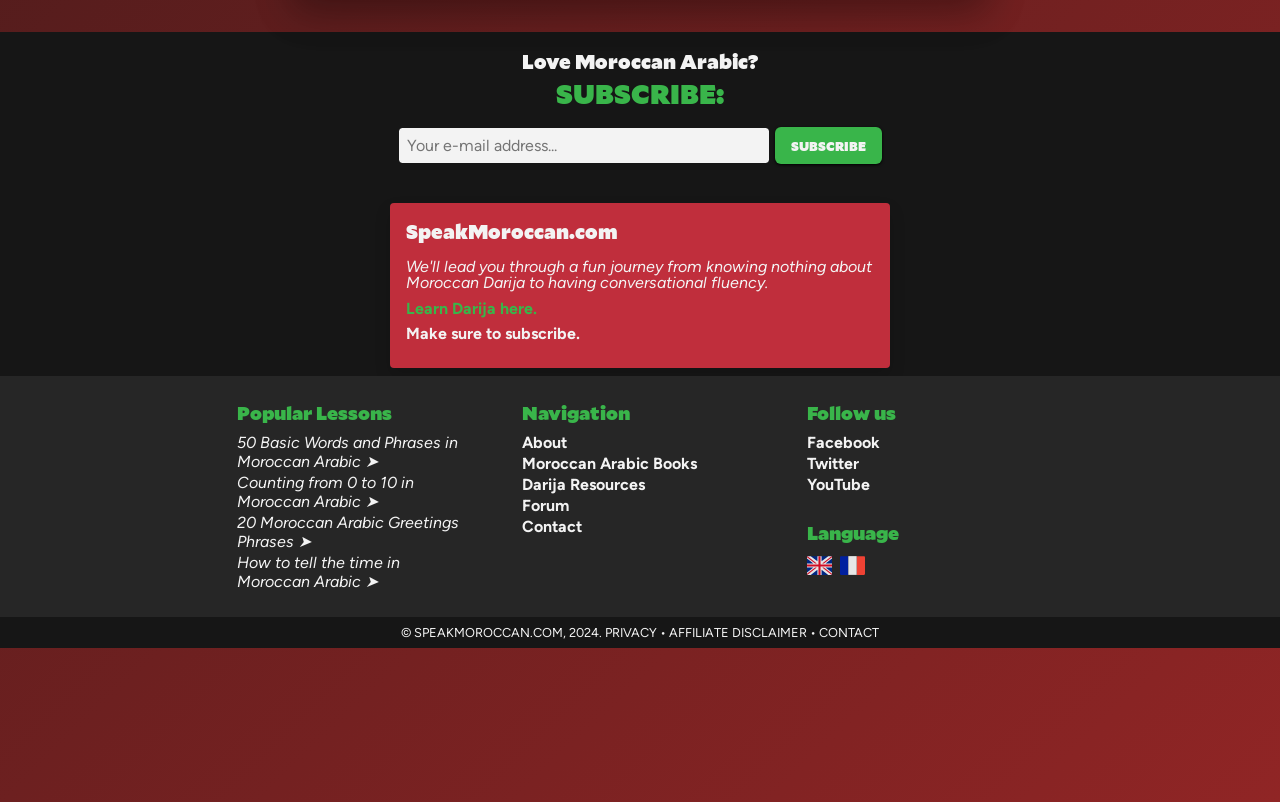Based on the element description Moroccan Arabic Books, identify the bounding box of the UI element in the given webpage screenshot. The coordinates should be in the format (top-left x, top-left y, bottom-right x, bottom-right y) and must be between 0 and 1.

[0.407, 0.566, 0.544, 0.59]